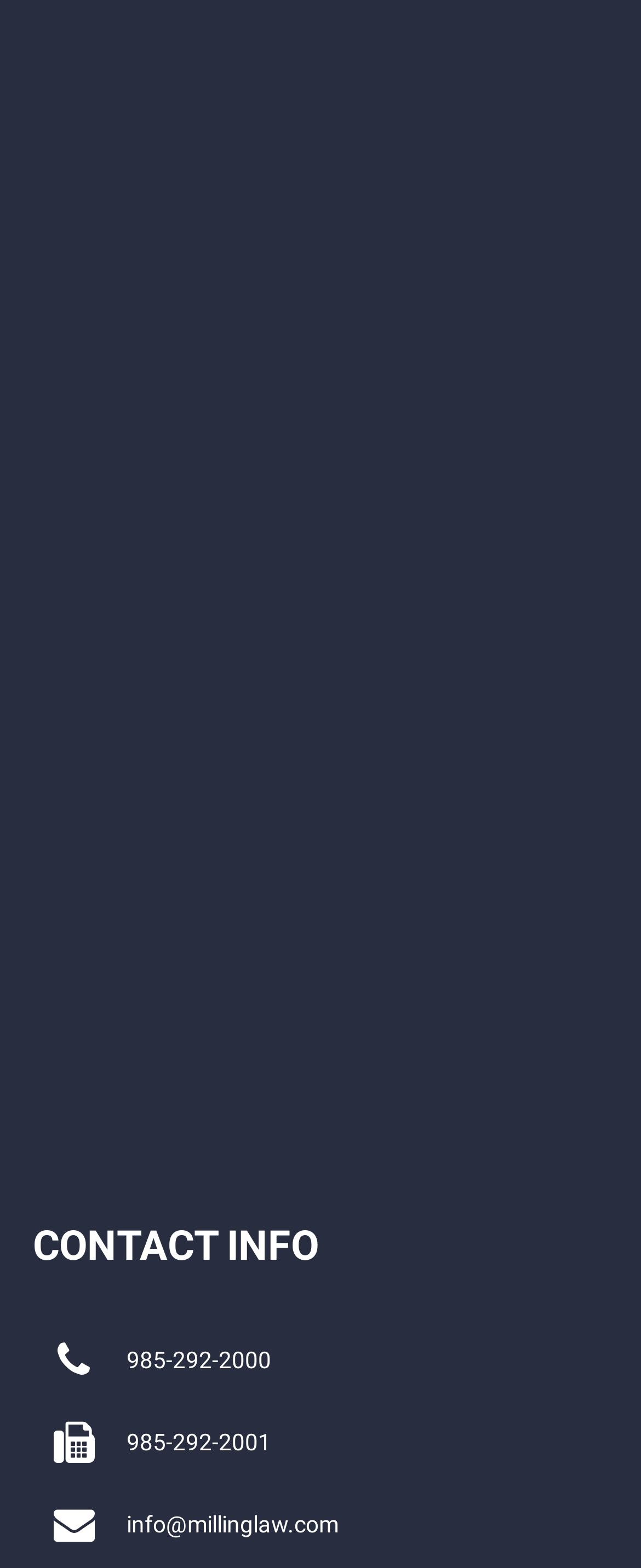Locate the bounding box coordinates of the clickable element to fulfill the following instruction: "Email the law firm". Provide the coordinates as four float numbers between 0 and 1 in the format [left, top, right, bottom].

[0.051, 0.947, 0.528, 0.999]